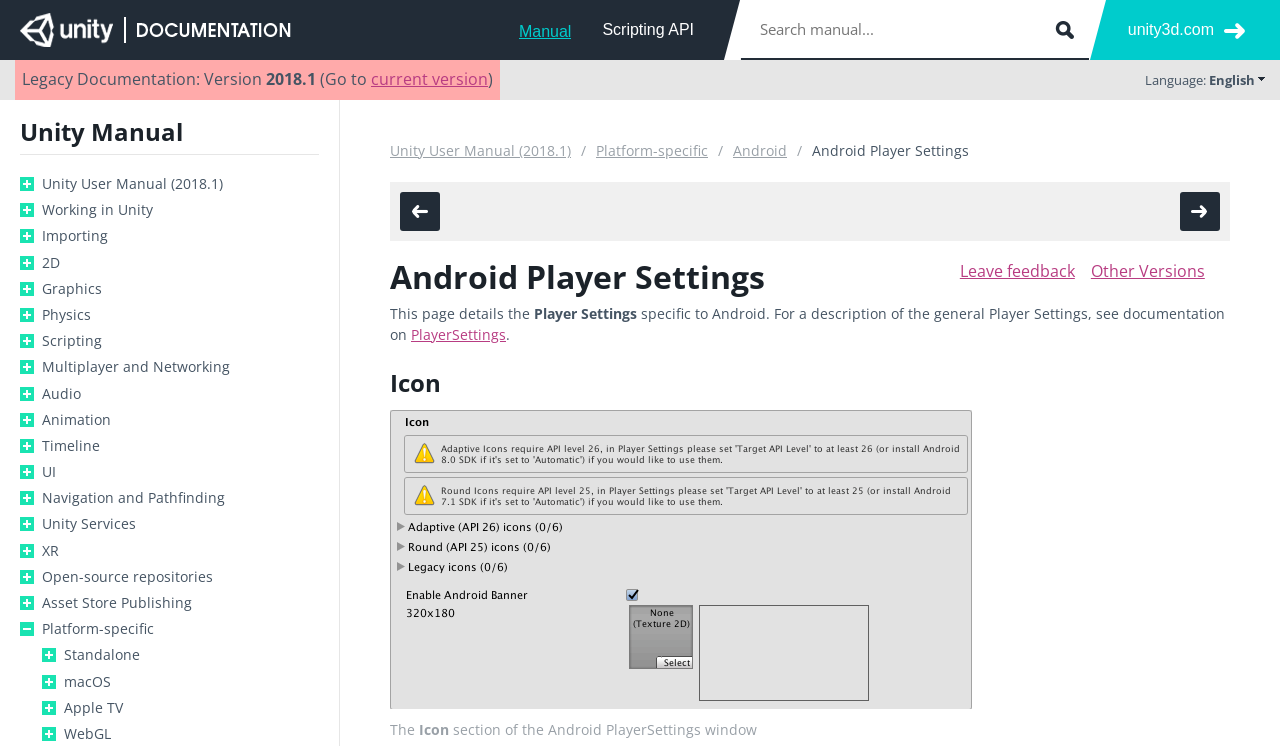Provide the bounding box coordinates of the area you need to click to execute the following instruction: "Open Facebook page".

None